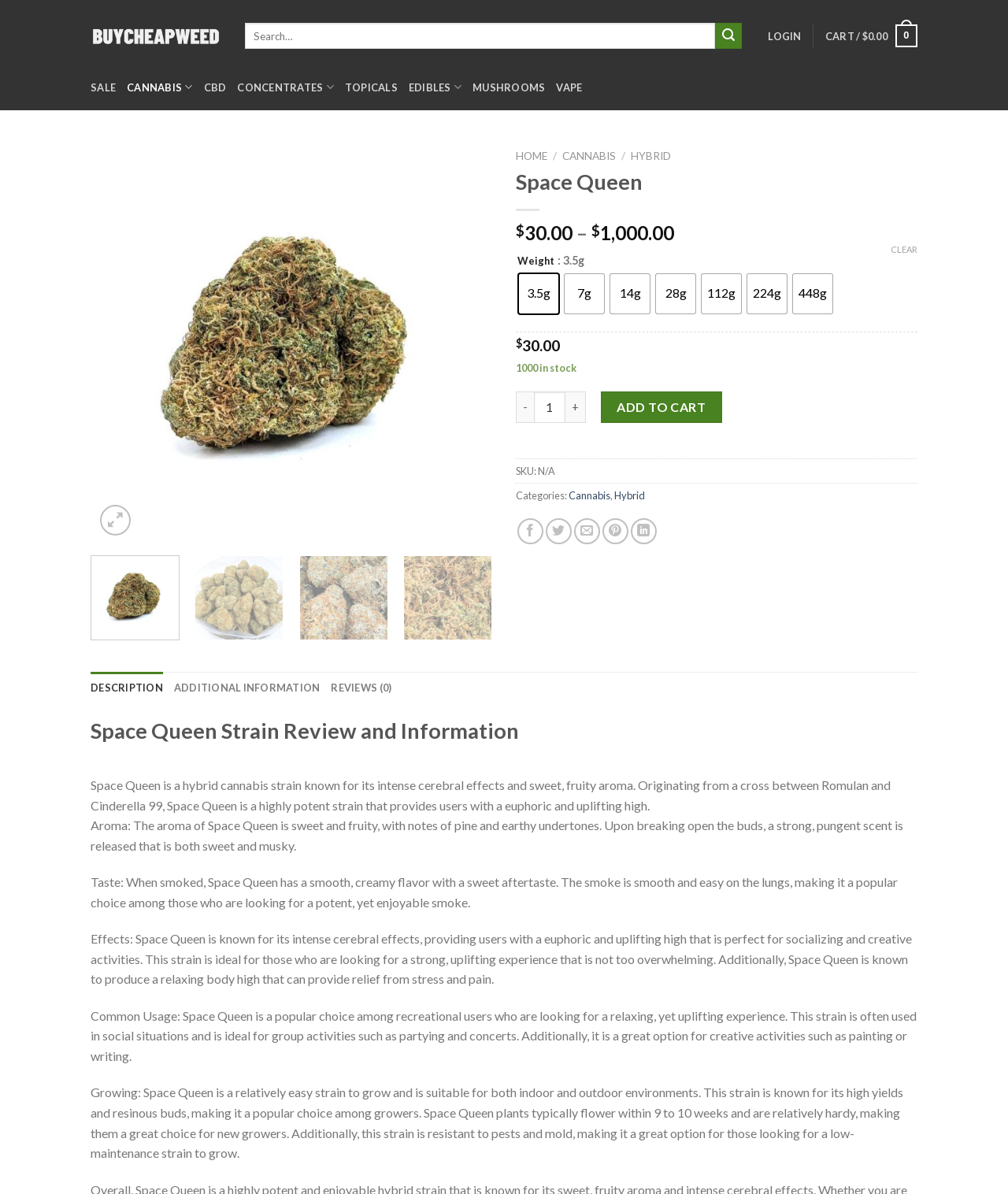Generate a thorough caption detailing the webpage content.

This webpage is an e-commerce page for a cannabis strain called Space Queen. At the top, there is a navigation bar with links to "LOGIN", "CART", "SALE", and various categories of cannabis products. Below the navigation bar, there is a search bar with a submit button.

On the left side of the page, there is a large image of the Space Queen strain, accompanied by a "Previous" and "Next" button, which likely allows users to navigate through different images of the product. Above the image, there is a heading that reads "Space Queen" and a price range of "$30.00 - $1,000.00".

To the right of the image, there is a section with product information, including the weight, price, and availability of the product. Users can select the weight of the product from a radio group with options ranging from 3.5g to 448g. There is also a "CLEAR" button and a "ADD TO CART" button.

Below the product information section, there are social media sharing links and a section with product details, including the SKU, categories, and a description of the product. The description is divided into tabs, including "DESCRIPTION", "ADDITIONAL INFORMATION", and "REVIEWS (0)". The "DESCRIPTION" tab is selected by default and provides a detailed description of the Space Queen strain, including its effects, aroma, taste, and growing information.

At the bottom of the page, there is a "Go to top" link.